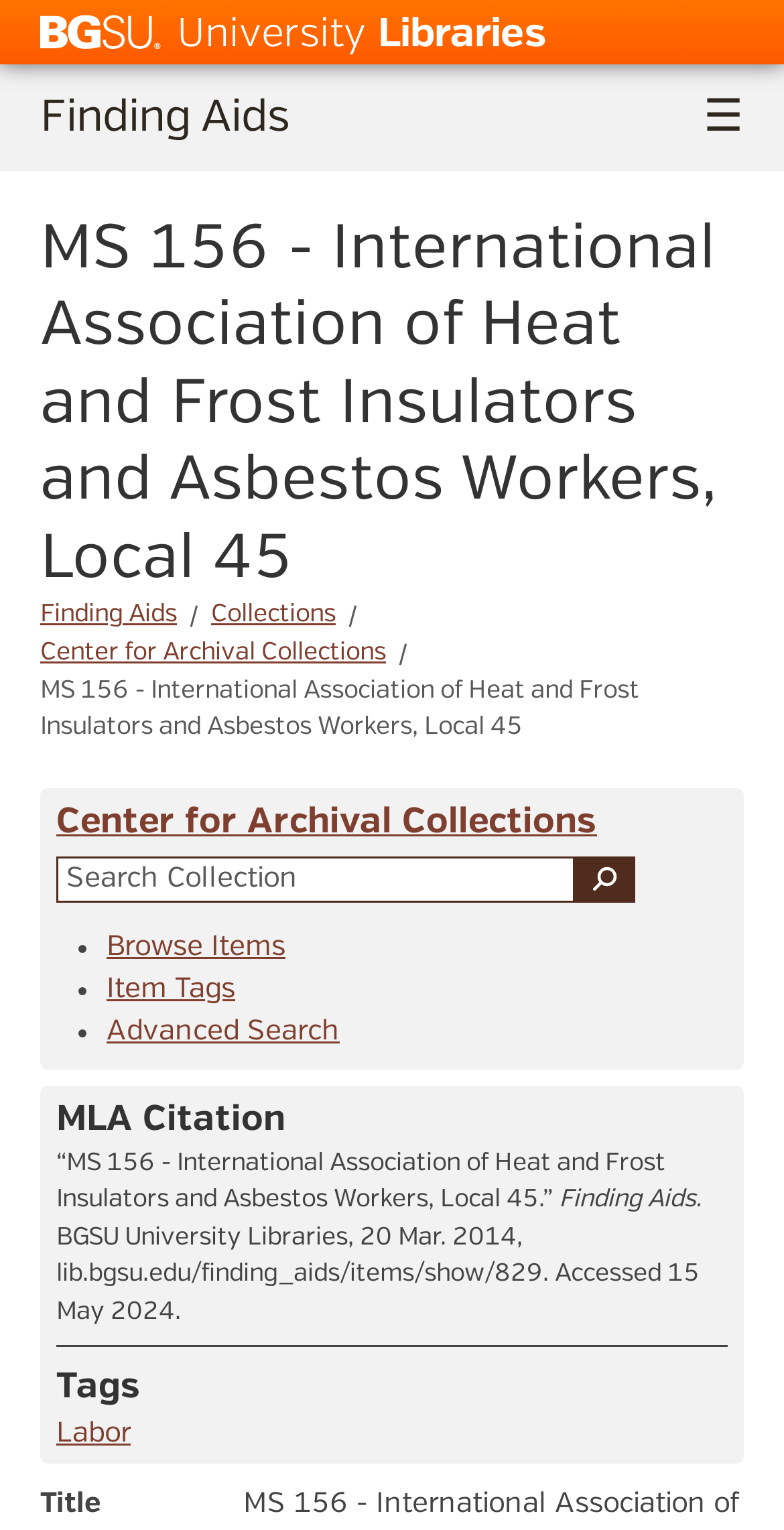Answer the question with a brief word or phrase:
What is the purpose of the textbox?

Search Collection